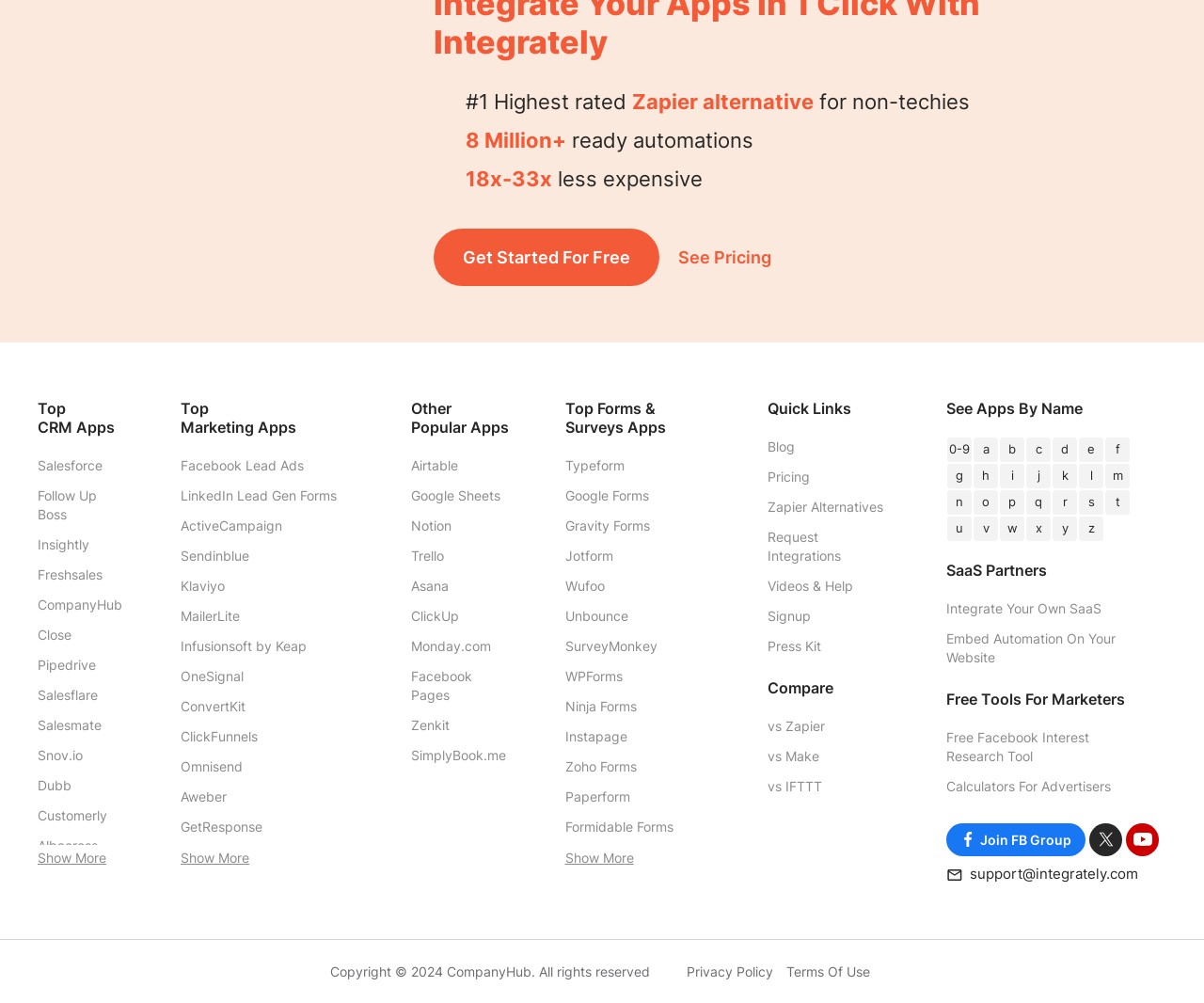What is the cost comparison with Zapier?
Based on the image, respond with a single word or phrase.

18x-33x less expensive